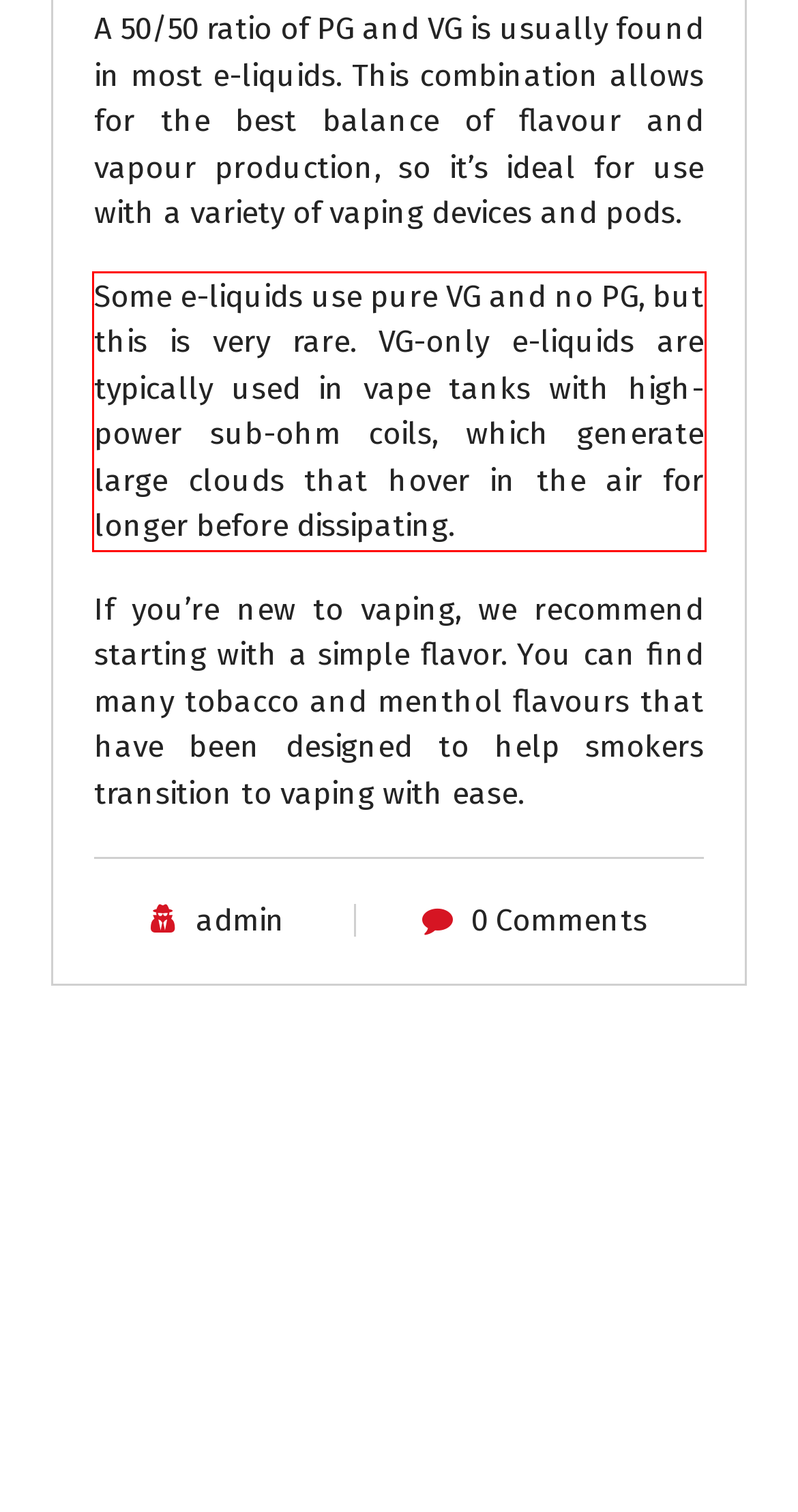Within the provided webpage screenshot, find the red rectangle bounding box and perform OCR to obtain the text content.

Some e-liquids use pure VG and no PG, but this is very rare. VG-only e-liquids are typically used in vape tanks with high-power sub-ohm coils, which generate large clouds that hover in the air for longer before dissipating.